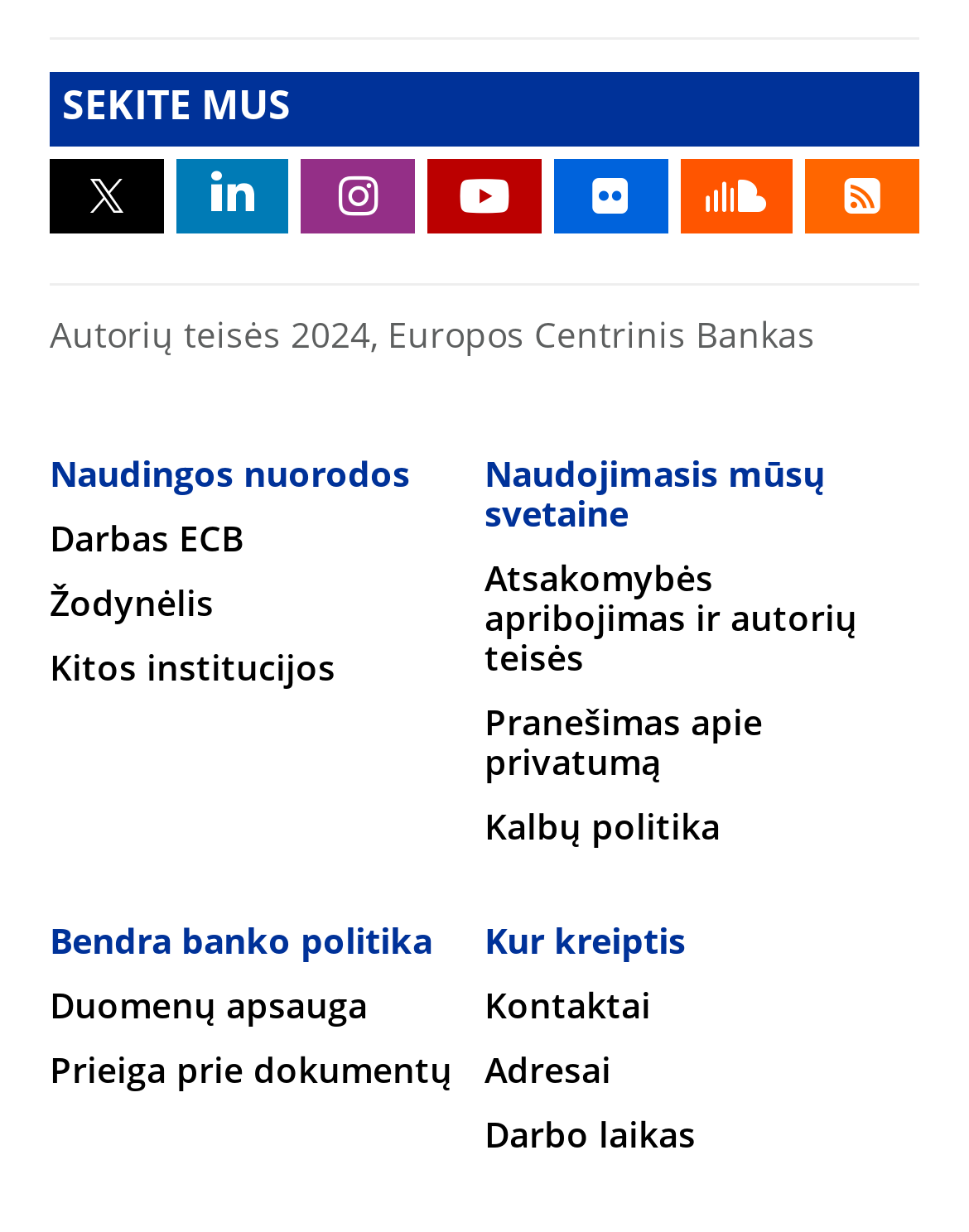What is the name of the bank?
Based on the visual content, answer with a single word or a brief phrase.

Europos Centrinis Bankas